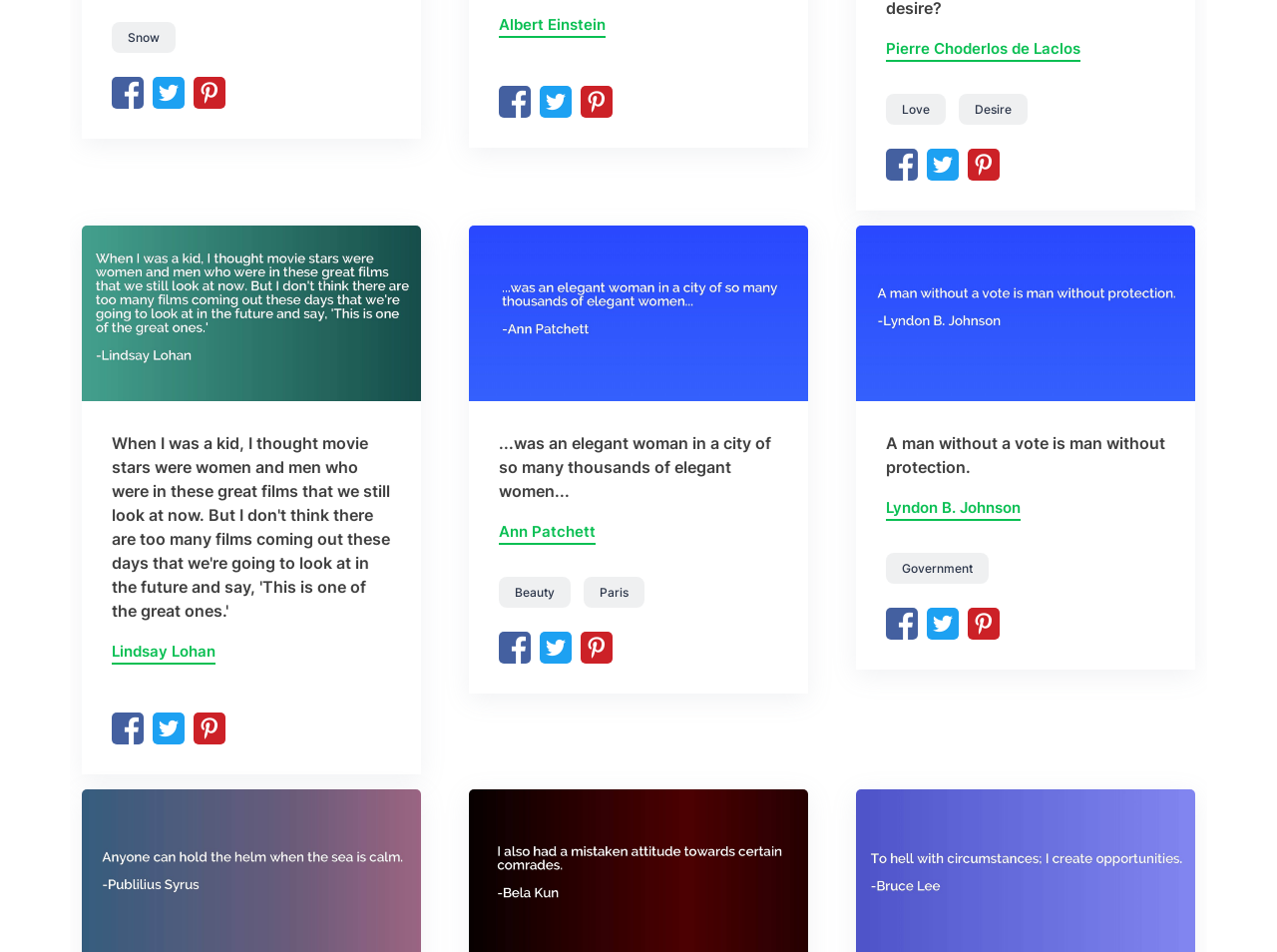Given the description Ann Patchett, predict the bounding box coordinates of the UI element. Ensure the coordinates are in the format (top-left x, top-left y, bottom-right x, bottom-right y) and all values are between 0 and 1.

[0.391, 0.547, 0.466, 0.573]